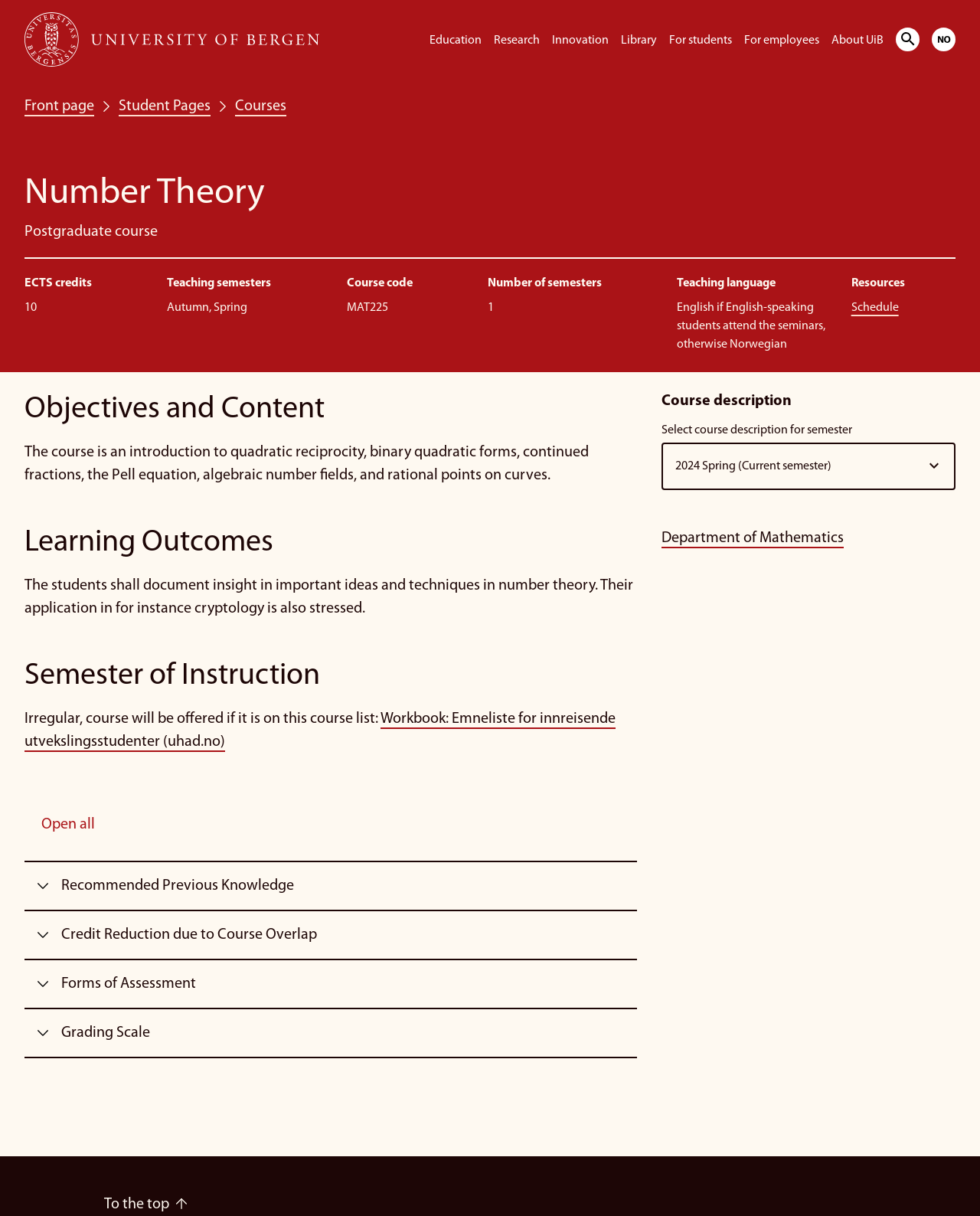Answer the question in a single word or phrase:
How many semesters does the course 'Number Theory' take?

1